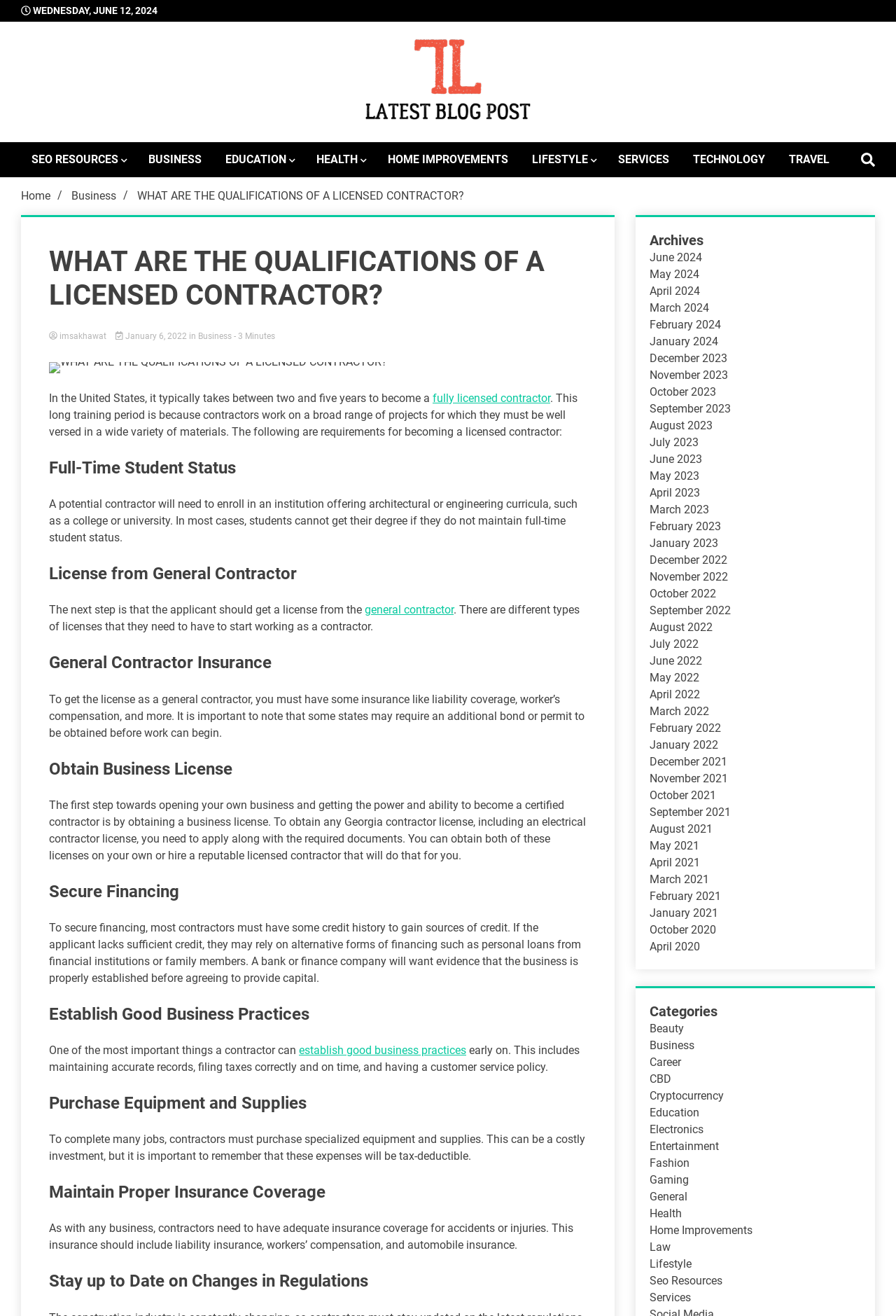What is the purpose of establishing good business practices as a contractor?
Your answer should be a single word or phrase derived from the screenshot.

To maintain accurate records, file taxes correctly, and have a customer service policy